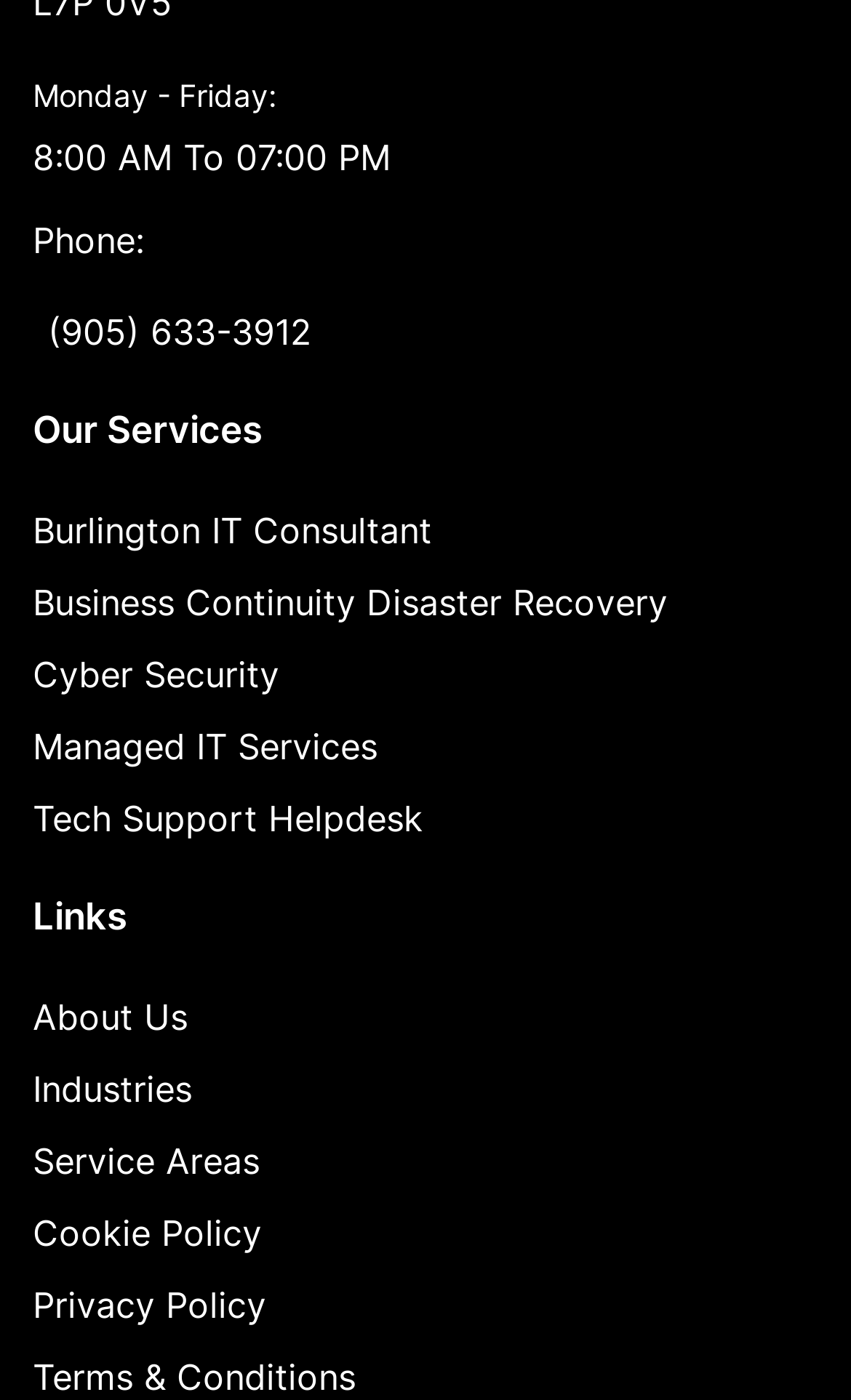Please provide a detailed answer to the question below based on the screenshot: 
How many links are in the Links section?

I counted the number of link elements under the heading 'Links', which are 'About Us', 'Industries', 'Service Areas', 'Cookie Policy', 'Privacy Policy', and one more, totaling 6 links.